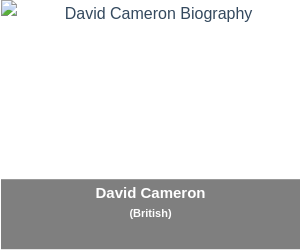Look at the image and write a detailed answer to the question: 
What is the purpose of the biography?

The caption suggests that the biography is likely to provide insights into David Cameron's political career, policies, and significant contributions during his time in office, appealing to those interested in contemporary British political history.